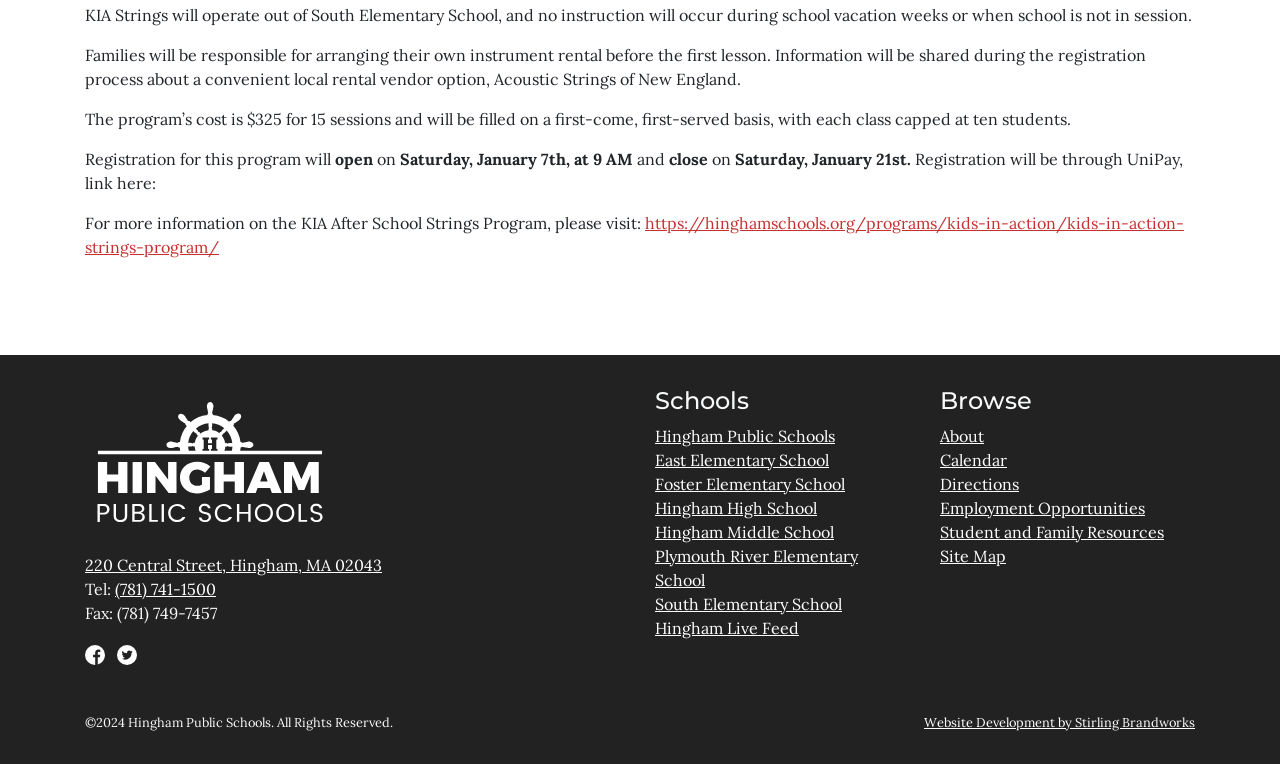Based on the element description: "CONTACT", identify the UI element and provide its bounding box coordinates. Use four float numbers between 0 and 1, [left, top, right, bottom].

None